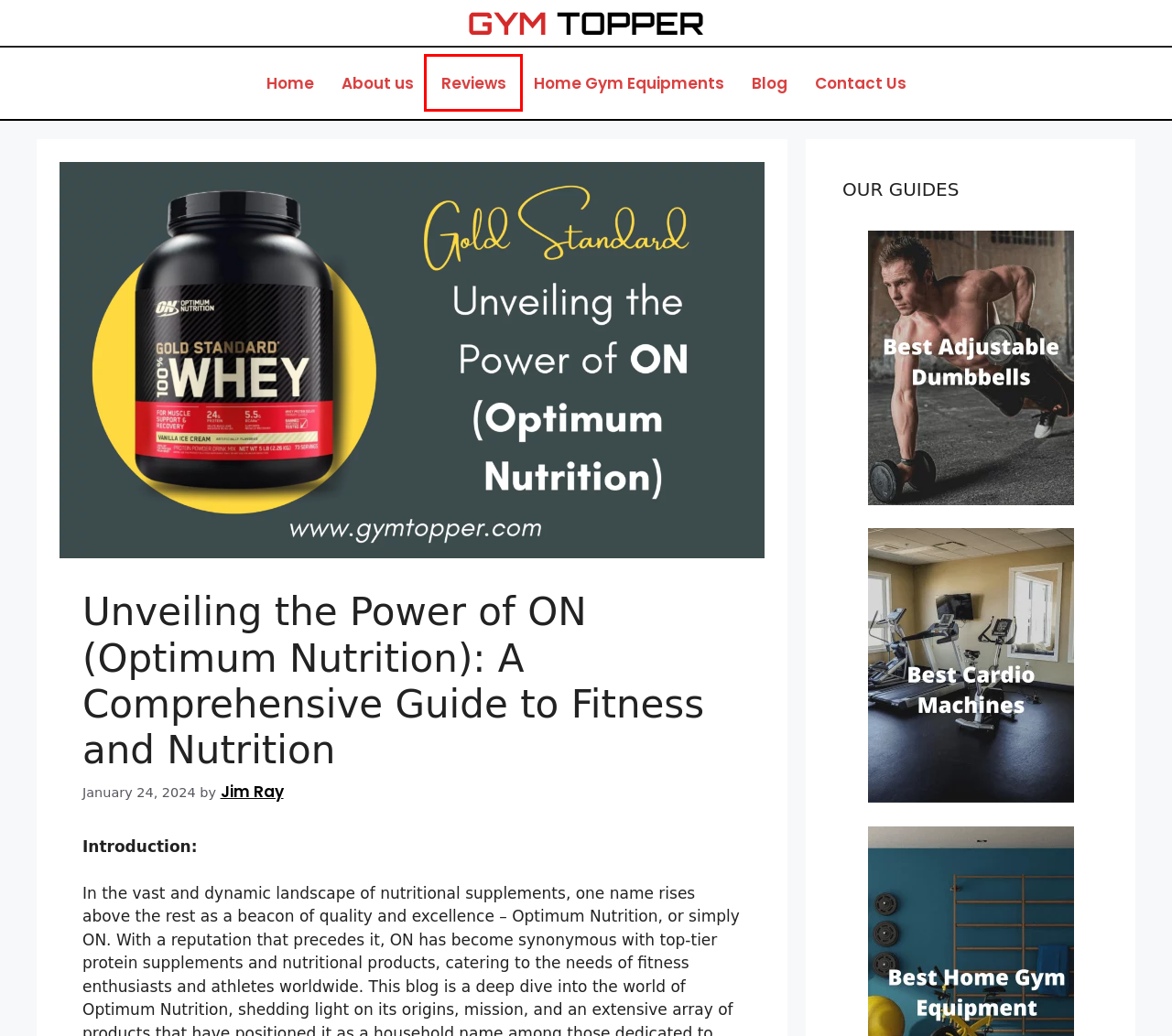Using the screenshot of a webpage with a red bounding box, pick the webpage description that most accurately represents the new webpage after the element inside the red box is clicked. Here are the candidates:
A. Reviews Archives - GymTopper
B. Blog about fitness, weight loss and home gym equipment.
C. Equipment Reviews and Home Gym Tips - GymTopper
D. About us - GymTopper
E. Jim Ray, Author at GymTopper
F. Unveiling the Power of MuscleTech: A Comprehensive Guide
G. Privacy Policy - GymTopper
H. Unlocking the Power of Water Intake: The Ultimate Gym Topper - GymTopper

A